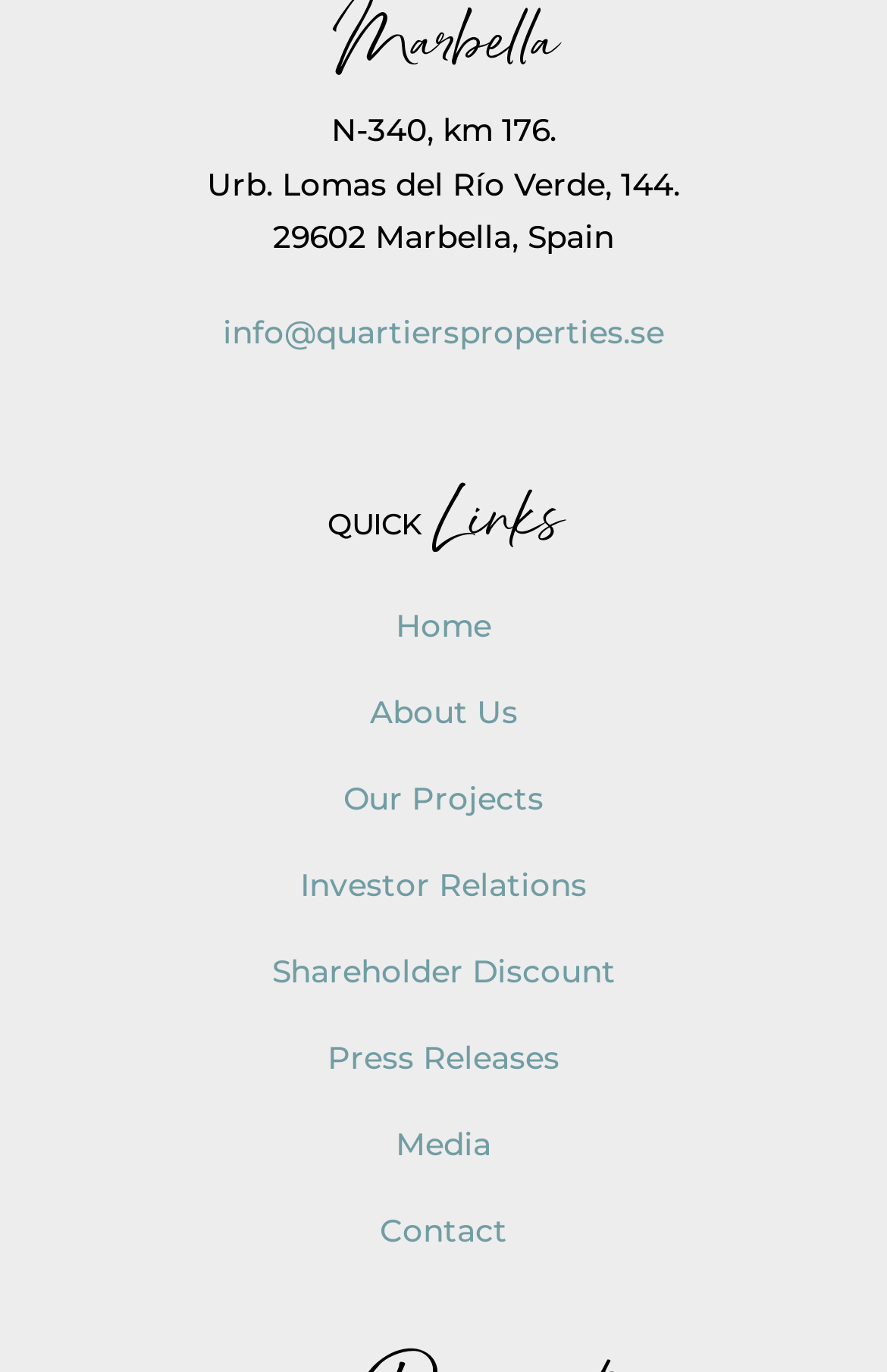Please identify the bounding box coordinates of the element I need to click to follow this instruction: "go to home page".

[0.05, 0.424, 0.95, 0.487]